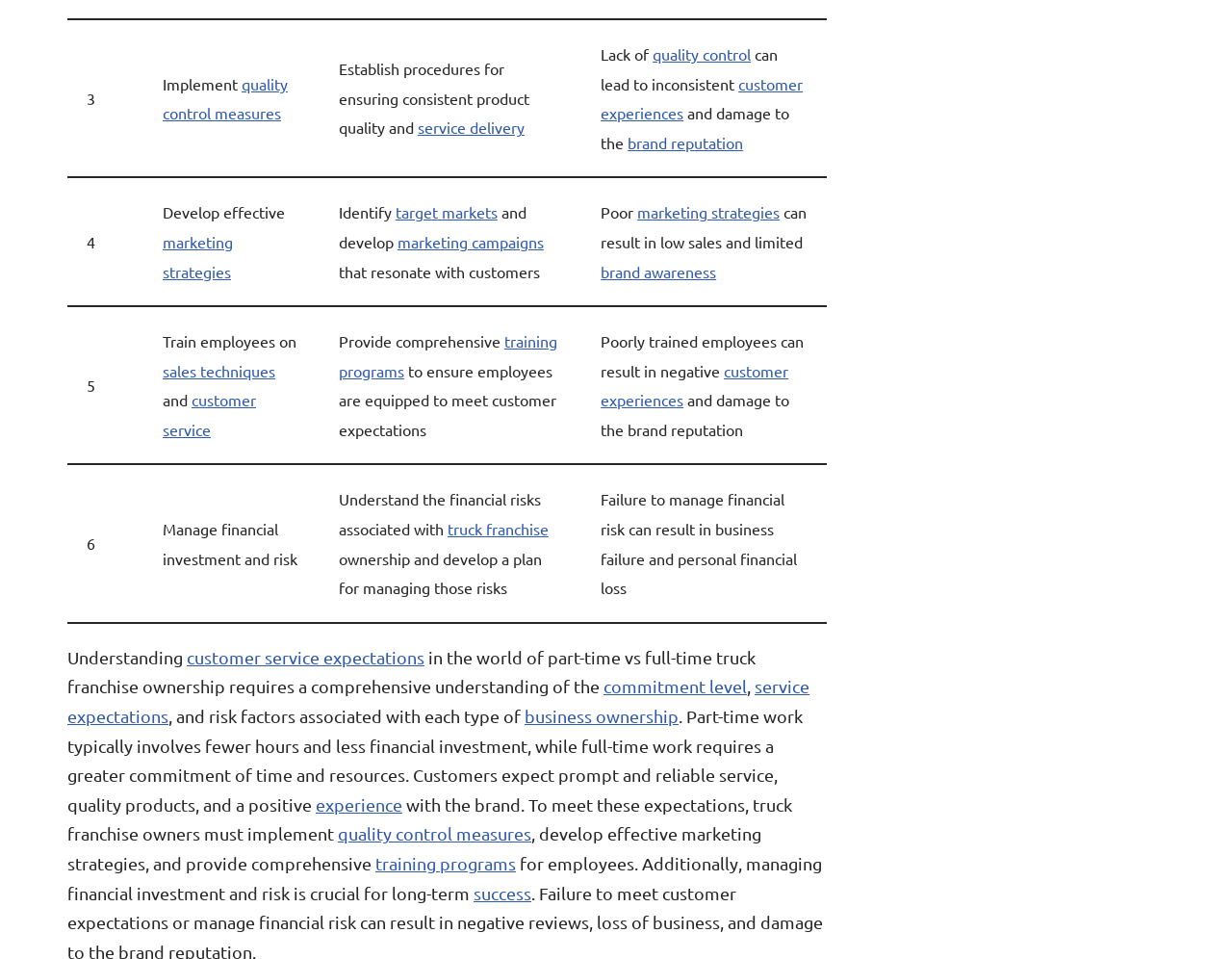Please indicate the bounding box coordinates for the clickable area to complete the following task: "read about customer experiences". The coordinates should be specified as four float numbers between 0 and 1, i.e., [left, top, right, bottom].

[0.488, 0.077, 0.652, 0.128]